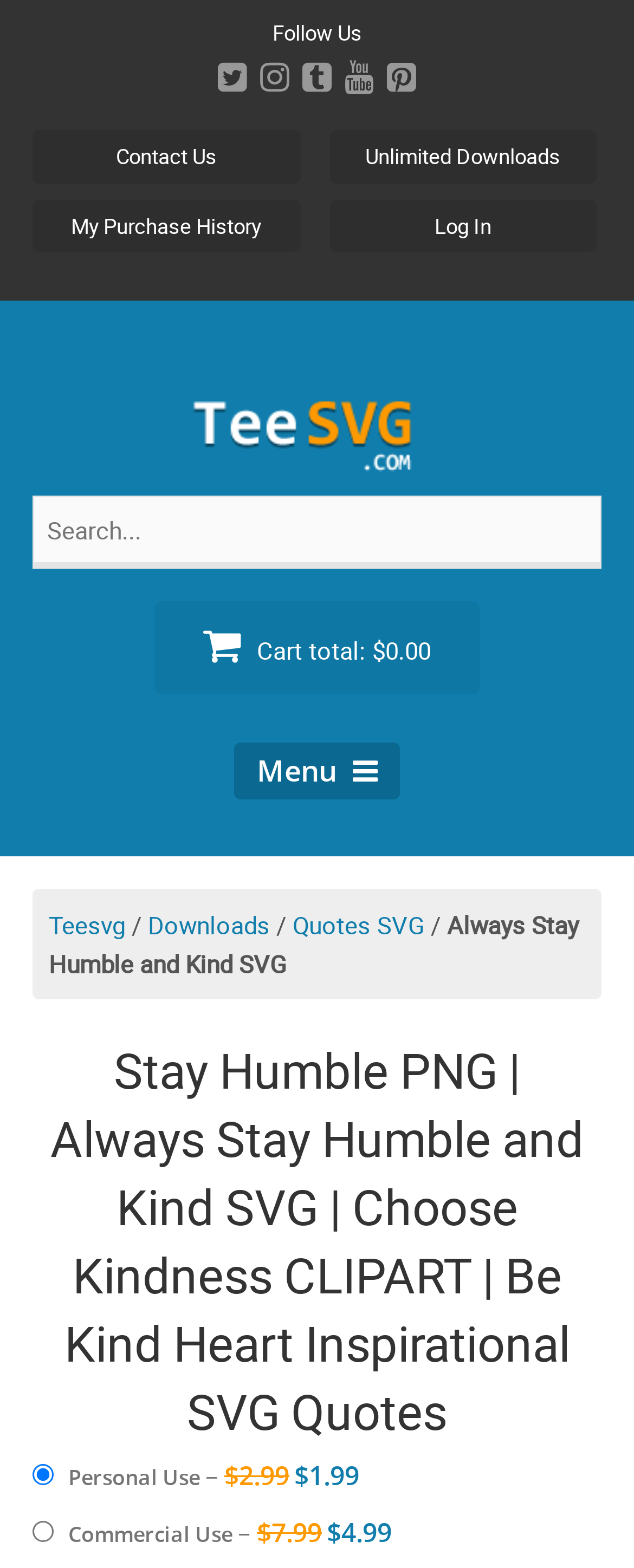Using the description: "parent_node: Search for: name="s" placeholder="Search..."", identify the bounding box of the corresponding UI element in the screenshot.

[0.051, 0.316, 0.949, 0.363]